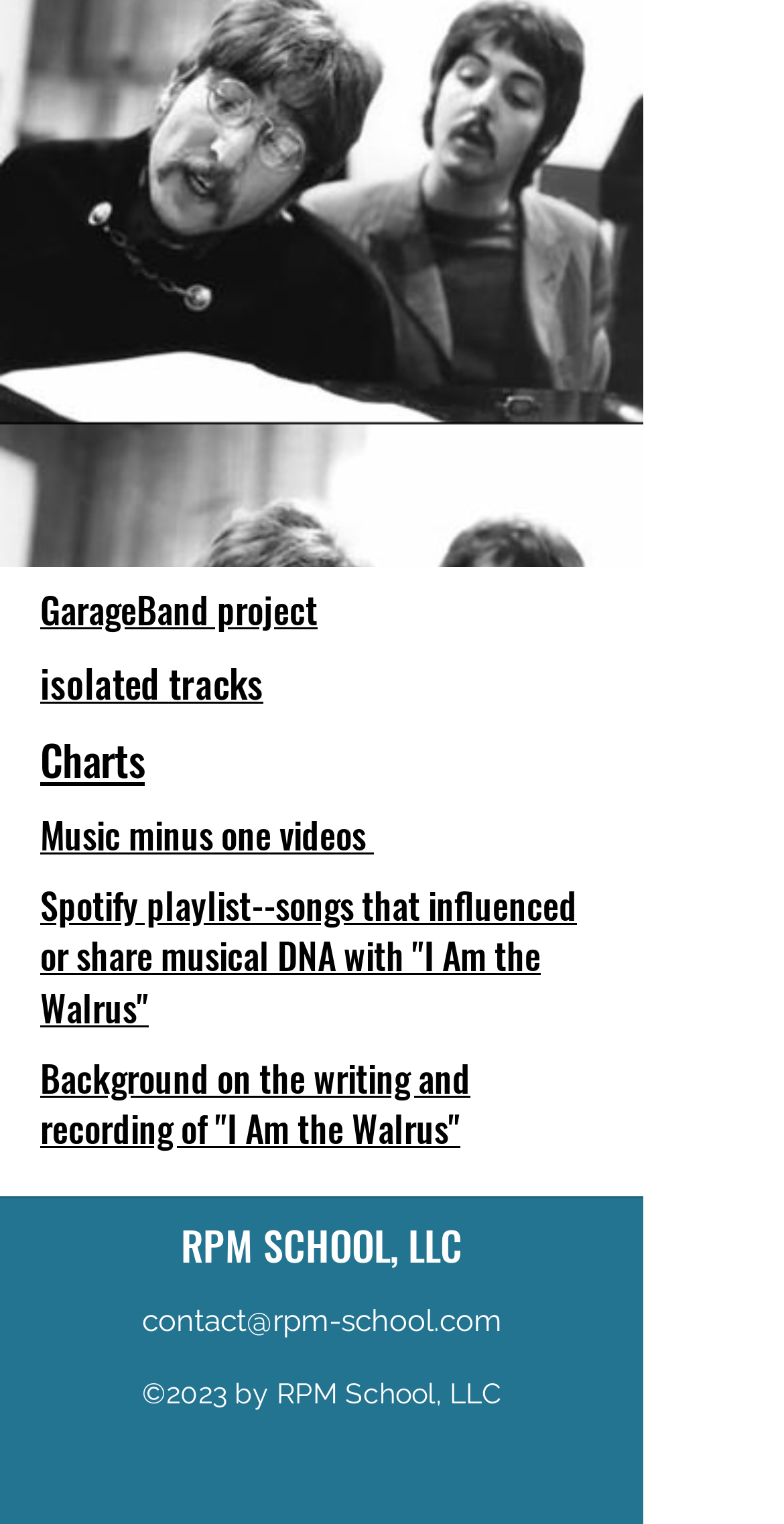Identify the bounding box for the described UI element: "Charts".

[0.051, 0.478, 0.185, 0.518]